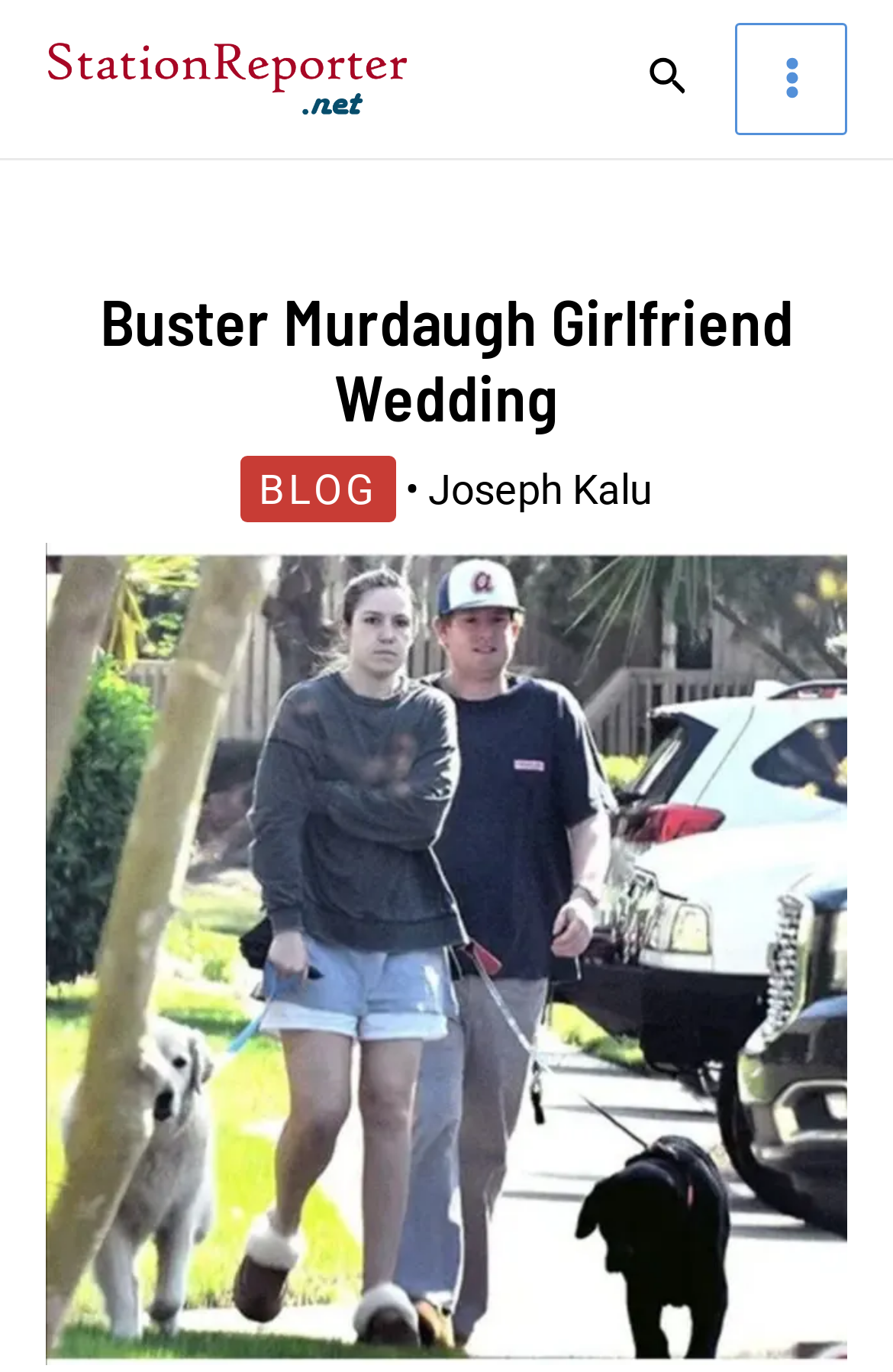What is the topic of the main article?
Look at the webpage screenshot and answer the question with a detailed explanation.

The main article's topic can be determined by looking at the heading 'Buster Murdaugh Girlfriend Wedding' and the accompanying image, which suggests that the article is about Buster Murdaugh's wedding.